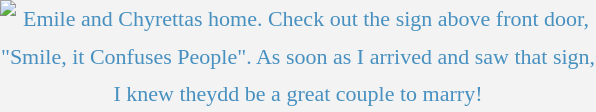Please give a short response to the question using one word or a phrase:
What is the residence a representation of?

The couple's spirit